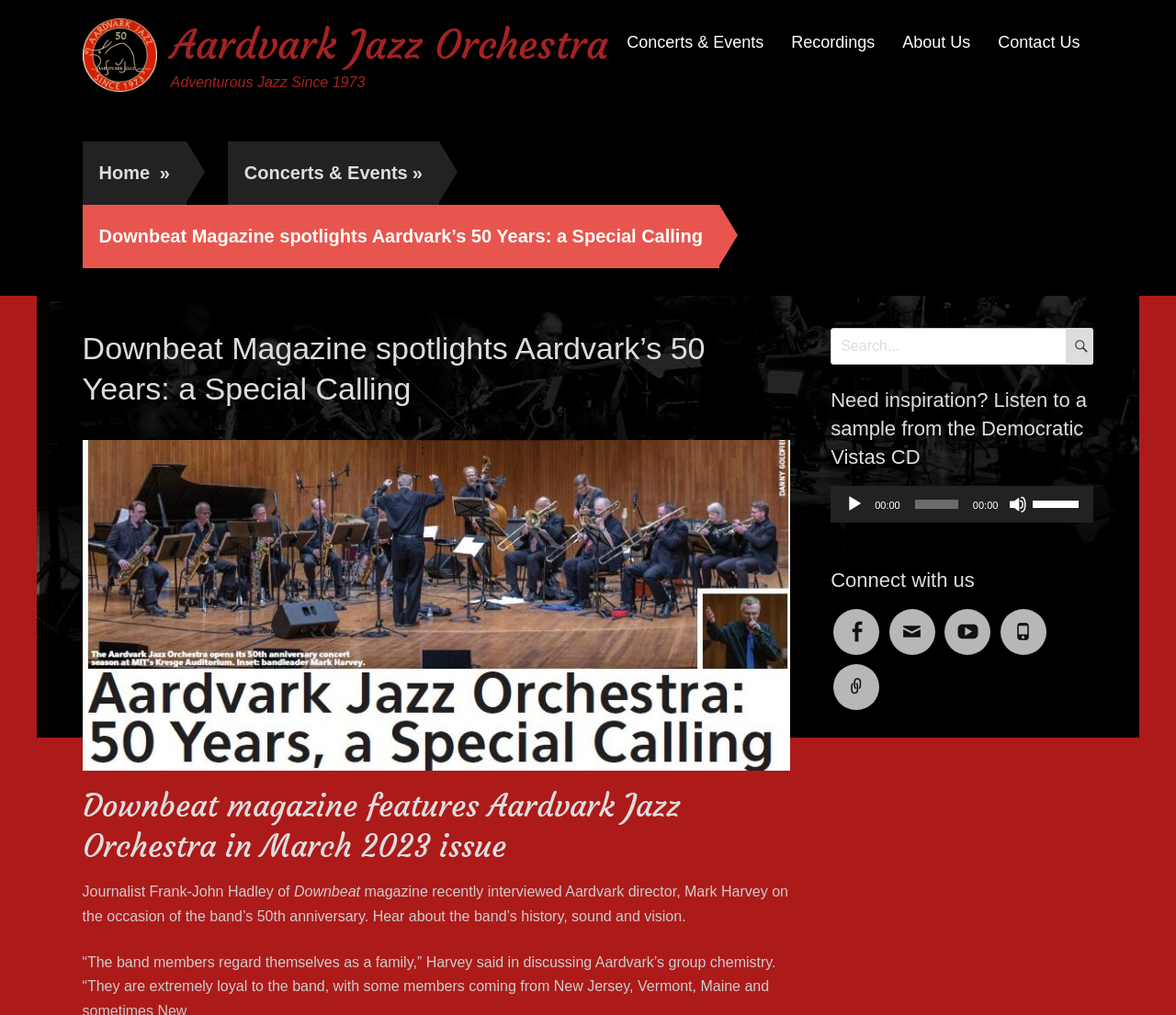What social media platforms can you connect with Aardvark Jazz Orchestra on?
Give a thorough and detailed response to the question.

The webpage has a section 'Connect with us' that lists Facebook, YouTube, Email, Phone, and Link as ways to connect with Aardvark Jazz Orchestra, but the question only asks about social media platforms, so the answer is Facebook and YouTube.